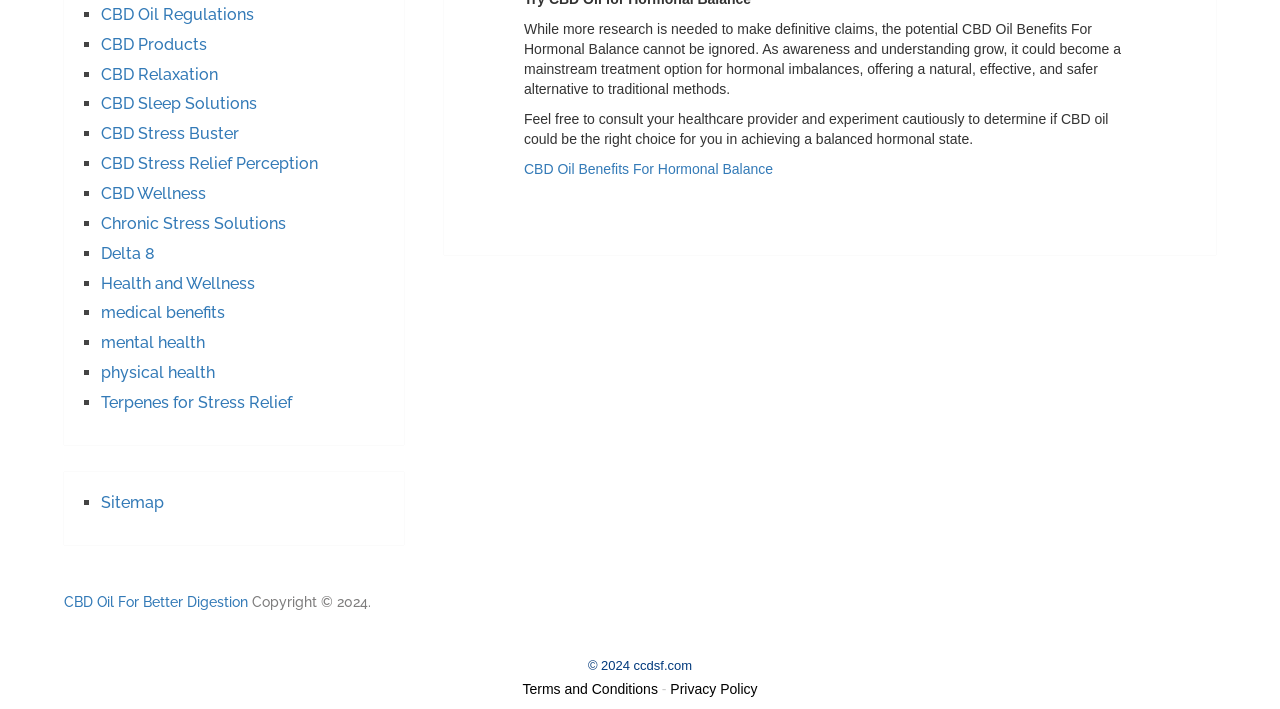Please indicate the bounding box coordinates for the clickable area to complete the following task: "Read about CBD Oil For Better Digestion". The coordinates should be specified as four float numbers between 0 and 1, i.e., [left, top, right, bottom].

[0.05, 0.837, 0.194, 0.86]